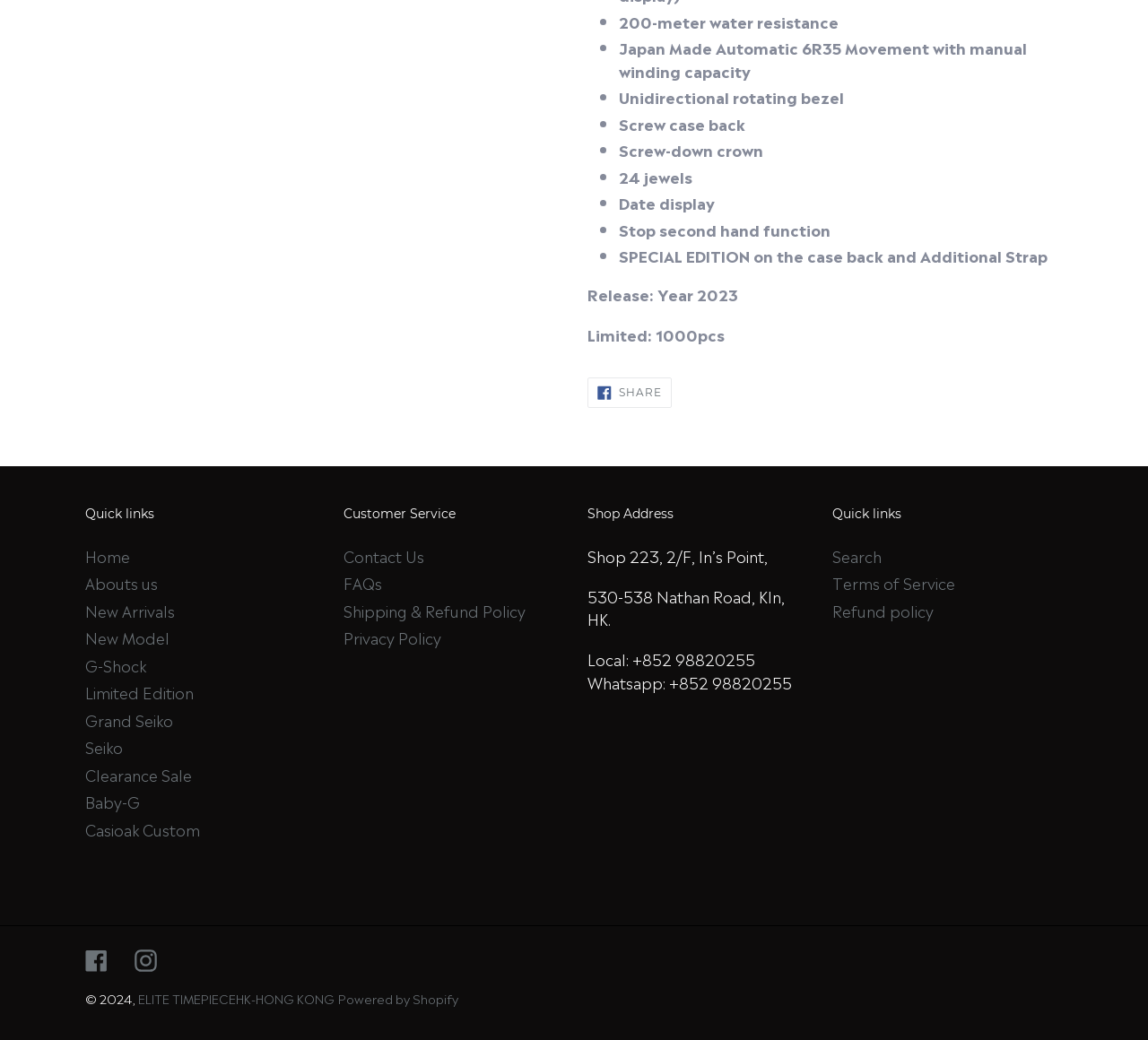Given the element description Refund policy, identify the bounding box coordinates for the UI element on the webpage screenshot. The format should be (top-left x, top-left y, bottom-right x, bottom-right y), with values between 0 and 1.

[0.725, 0.576, 0.813, 0.597]